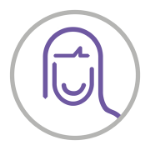Generate an in-depth description of the image.

The image features an emblematic icon representing the concept of mutual respect within a professional environment, aptly titled "Enjoy Work Icon CMYK." The design showcases a simplified, stylized figure with an approachable and friendly demeanor, suggesting themes of collaboration and positivity. This visual underlines the organization's commitment to fostering a work atmosphere where individuals find joy and purpose in their roles. The emphasis on enjoyment highlights the understanding that while work can be challenging, it is also a valuable opportunity to contribute positively to customers, communities, and society at large. This icon aligns with the broader organizational values of respect, openness, and a supportive community, reinforcing the idea that work should be fulfilling and enjoyable.